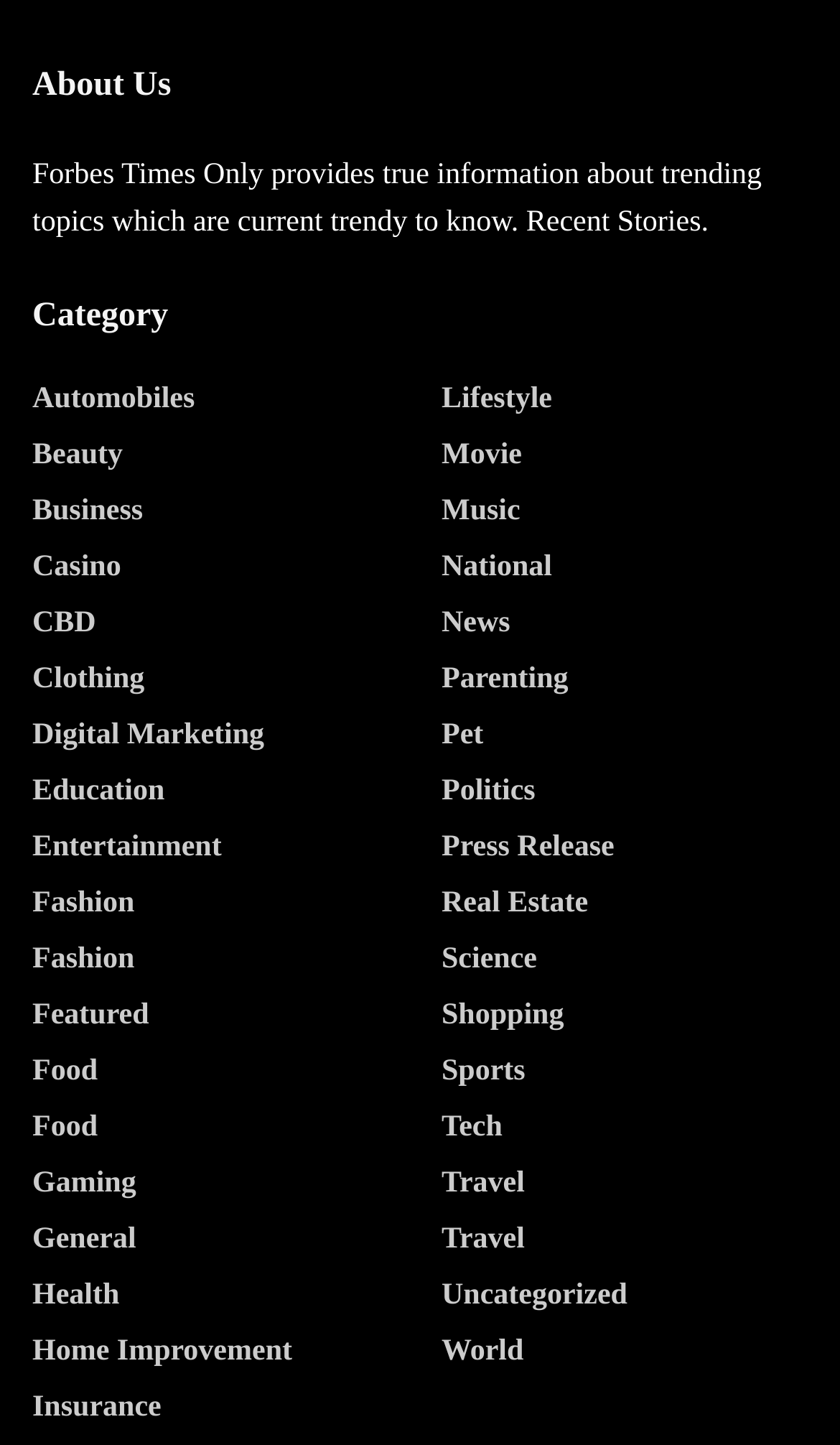Please identify the bounding box coordinates of the clickable area that will allow you to execute the instruction: "View recent stories".

[0.038, 0.11, 0.907, 0.166]